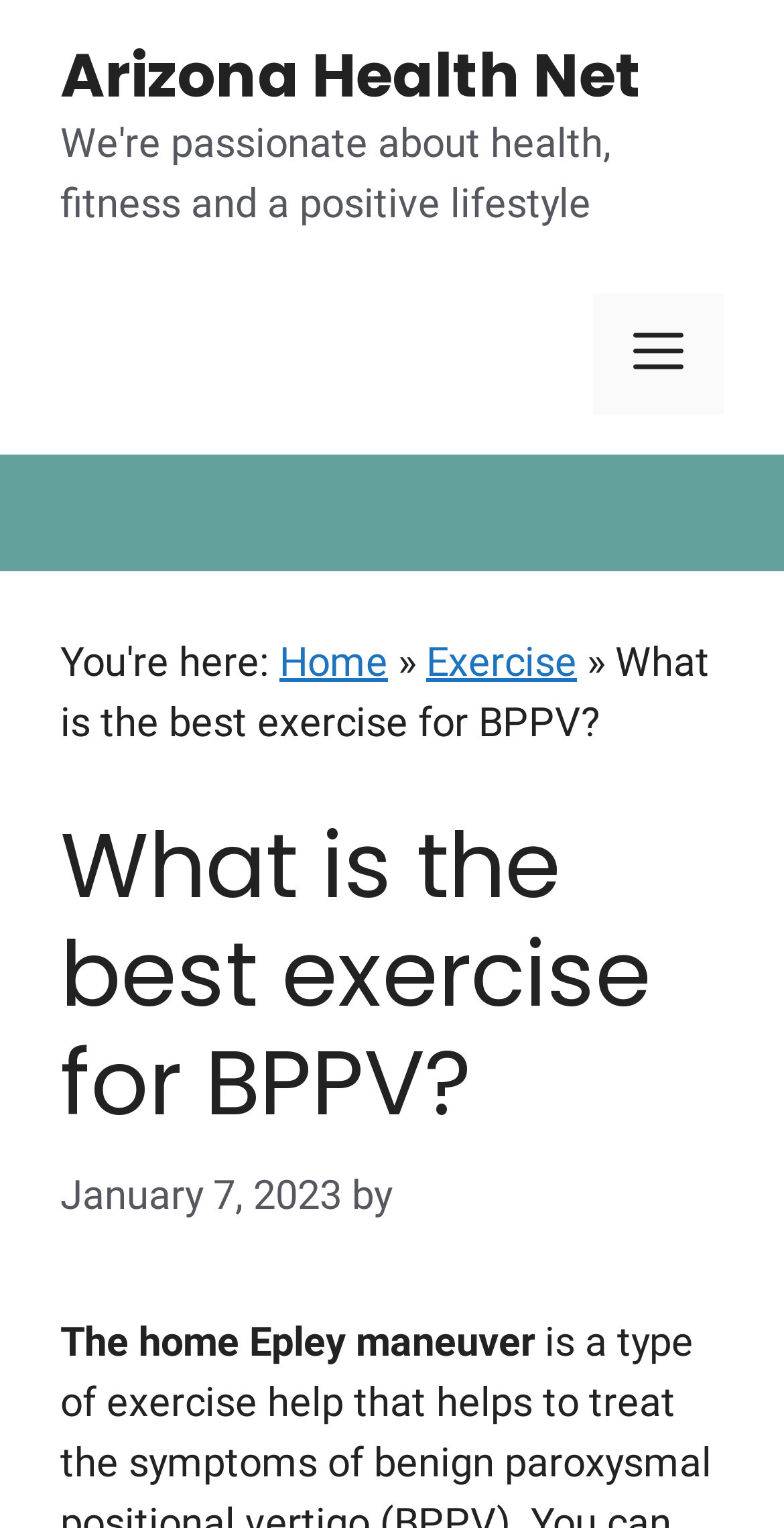Given the element description Menu, predict the bounding box coordinates for the UI element in the webpage screenshot. The format should be (top-left x, top-left y, bottom-right x, bottom-right y), and the values should be between 0 and 1.

[0.756, 0.192, 0.923, 0.271]